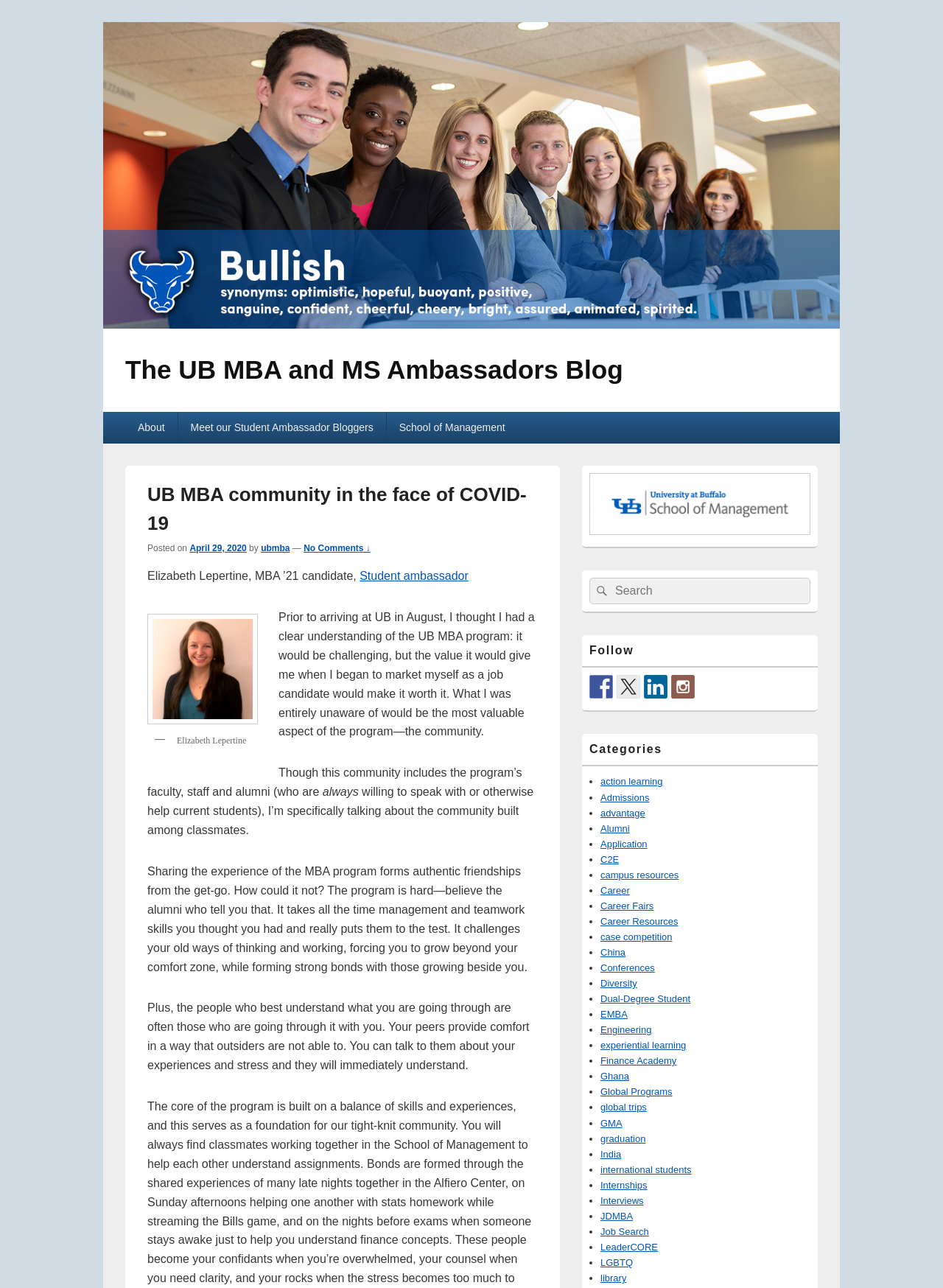Please determine the bounding box coordinates of the clickable area required to carry out the following instruction: "Click on the 'Student ambassador' link". The coordinates must be four float numbers between 0 and 1, represented as [left, top, right, bottom].

[0.381, 0.442, 0.497, 0.452]